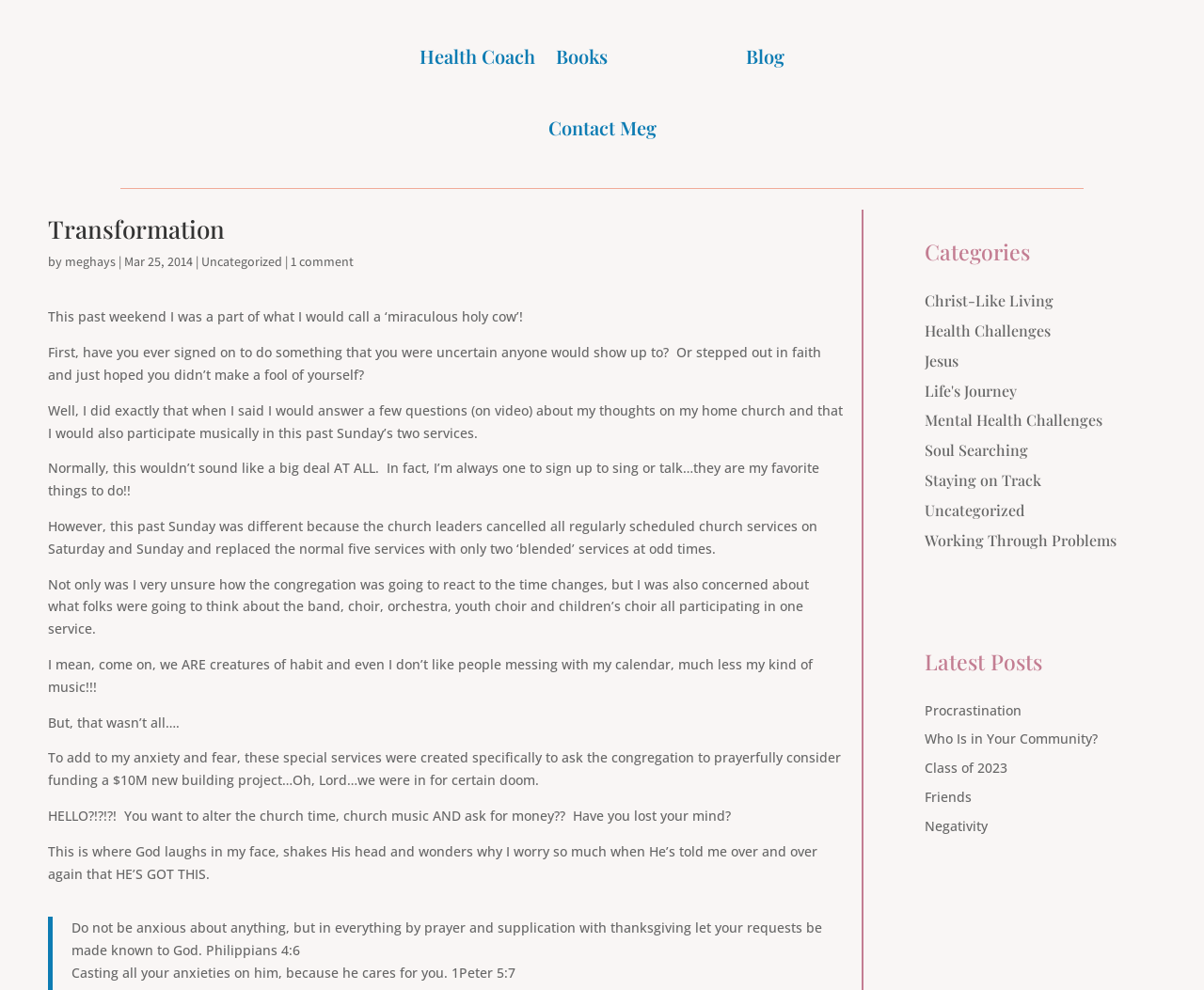What is the topic of the blog post?
Please answer the question with a detailed response using the information from the screenshot.

The heading 'Transformation' is prominently displayed on the webpage, and the blog post content appears to be a personal reflection on a transformative experience, suggesting that the topic of the blog post is indeed transformation.